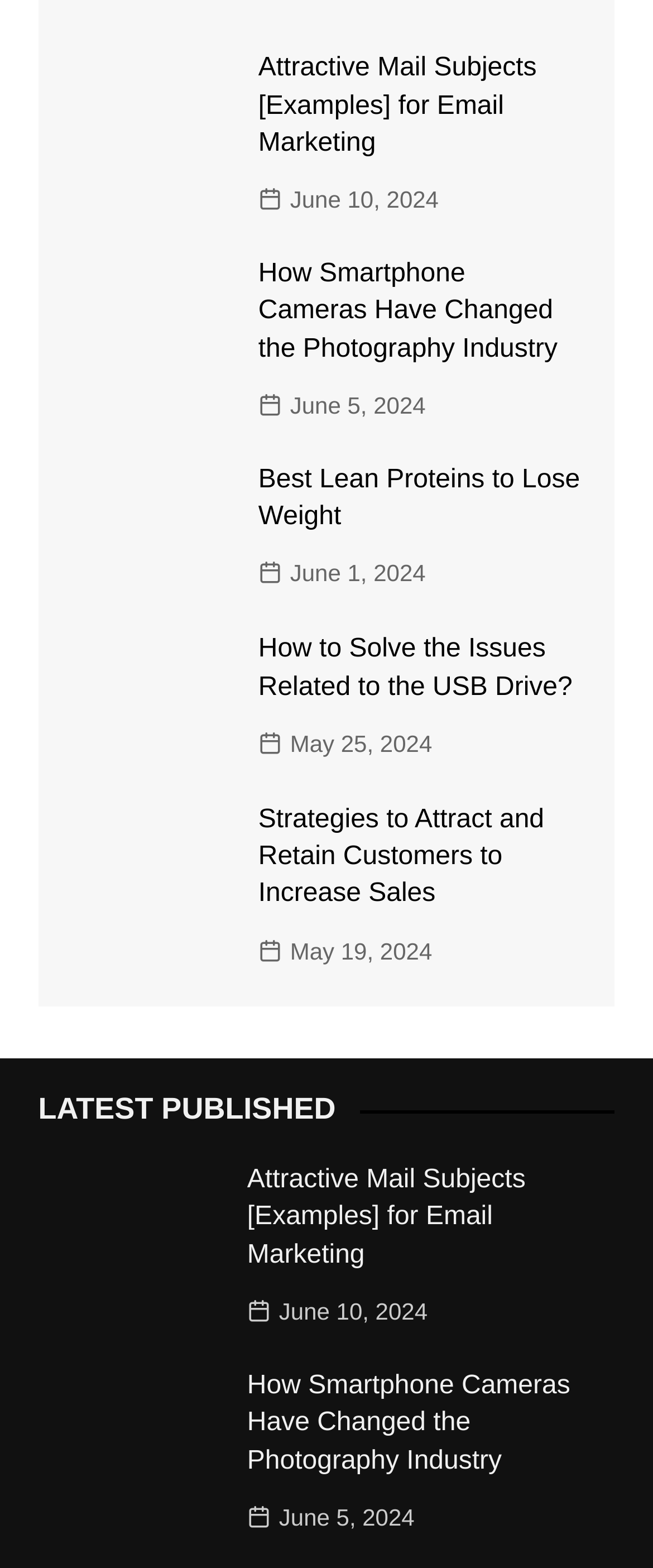Please find the bounding box coordinates of the clickable region needed to complete the following instruction: "Read How Smartphone Cameras Have Changed the Photography Industry". The bounding box coordinates must consist of four float numbers between 0 and 1, i.e., [left, top, right, bottom].

[0.378, 0.872, 0.942, 0.944]